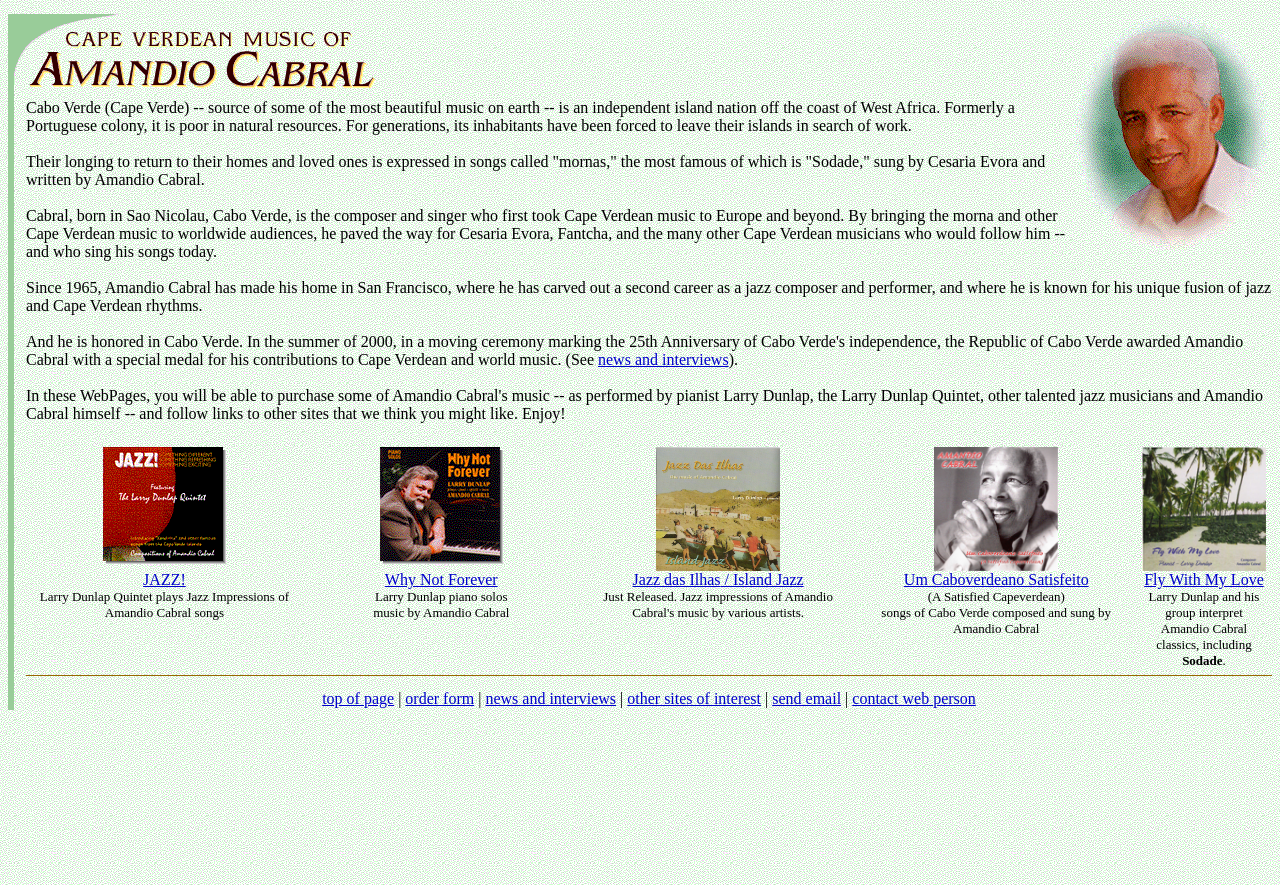From the element description: "United Kingdom UK", extract the bounding box coordinates of the UI element. The coordinates should be expressed as four float numbers between 0 and 1, in the order [left, top, right, bottom].

None